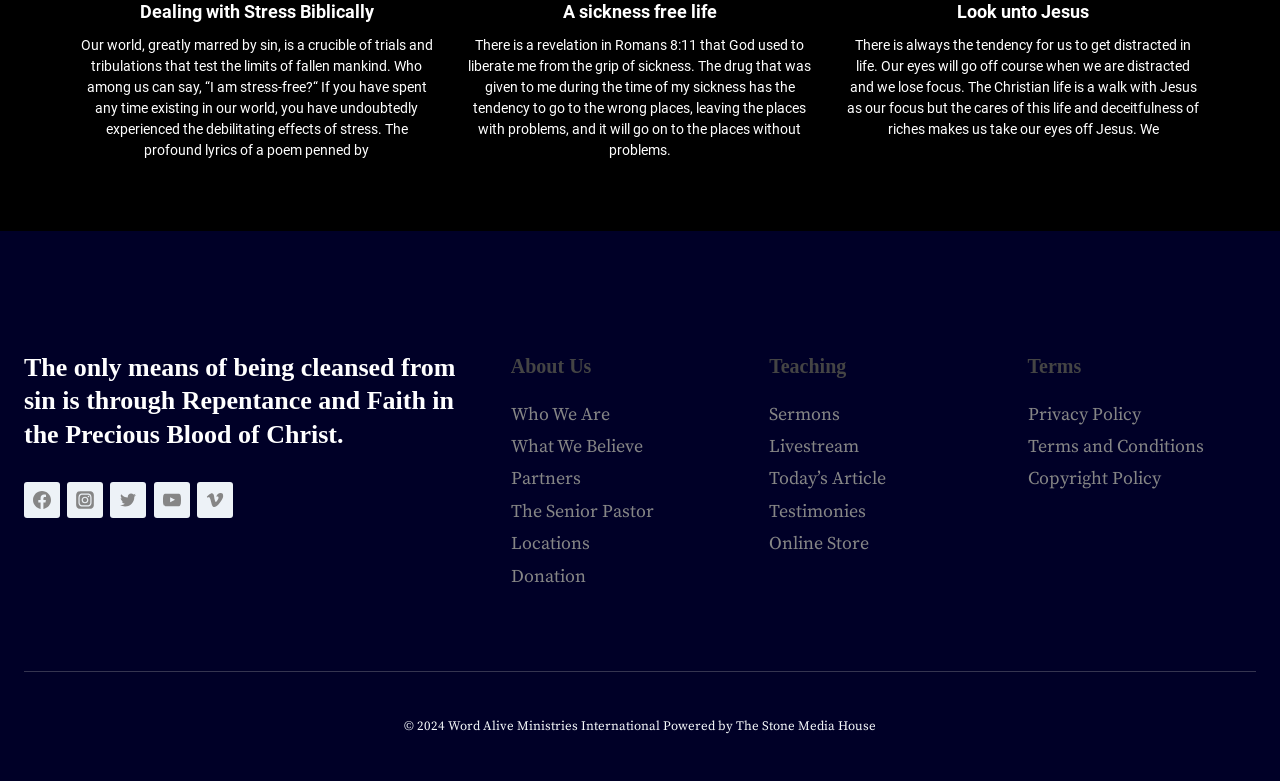Please answer the following question using a single word or phrase: What is the copyright year of the webpage?

2024